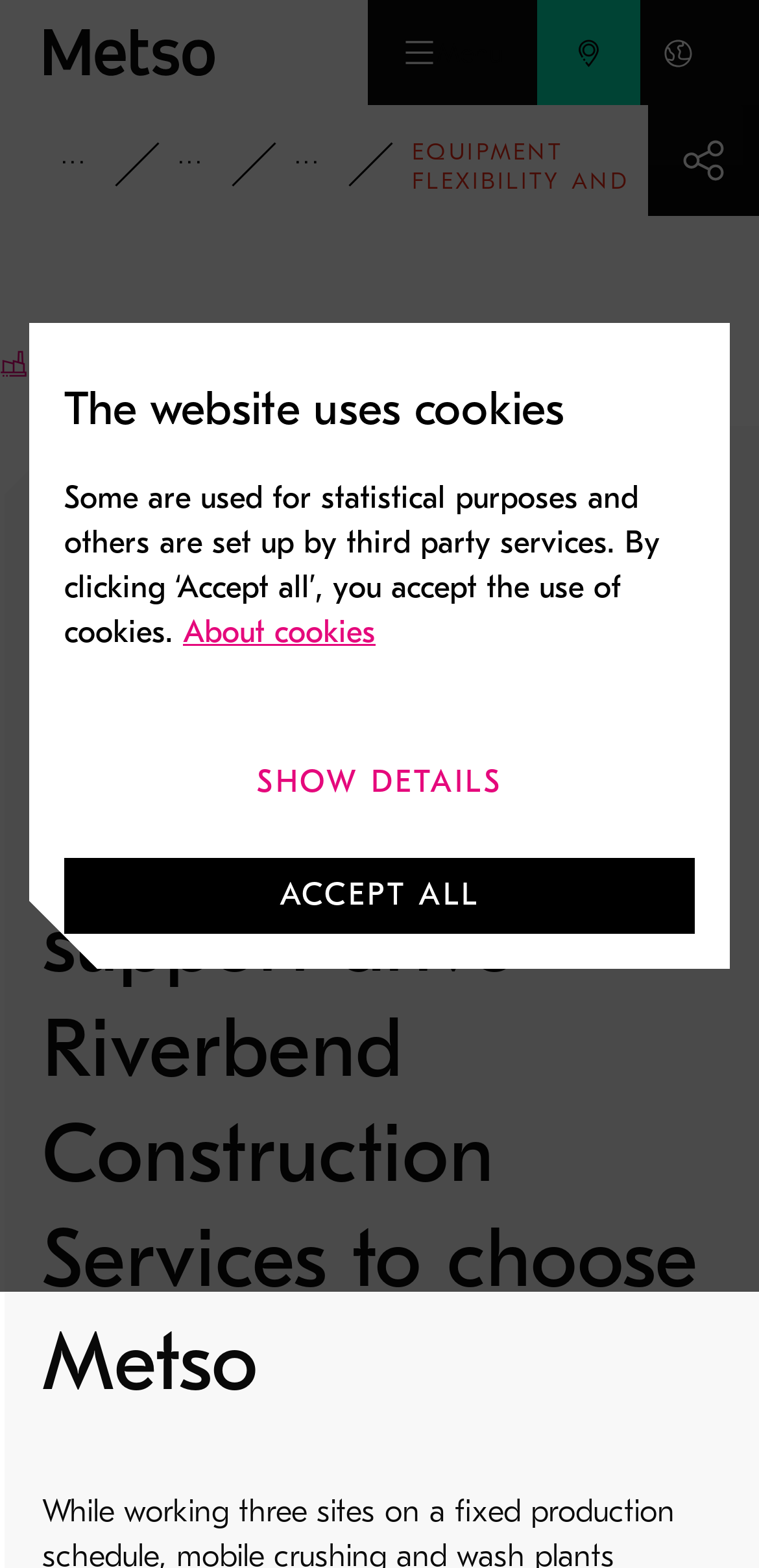Determine the bounding box coordinates of the section to be clicked to follow the instruction: "View case studies". The coordinates should be given as four float numbers between 0 and 1, formatted as [left, top, right, bottom].

[0.209, 0.091, 0.363, 0.12]